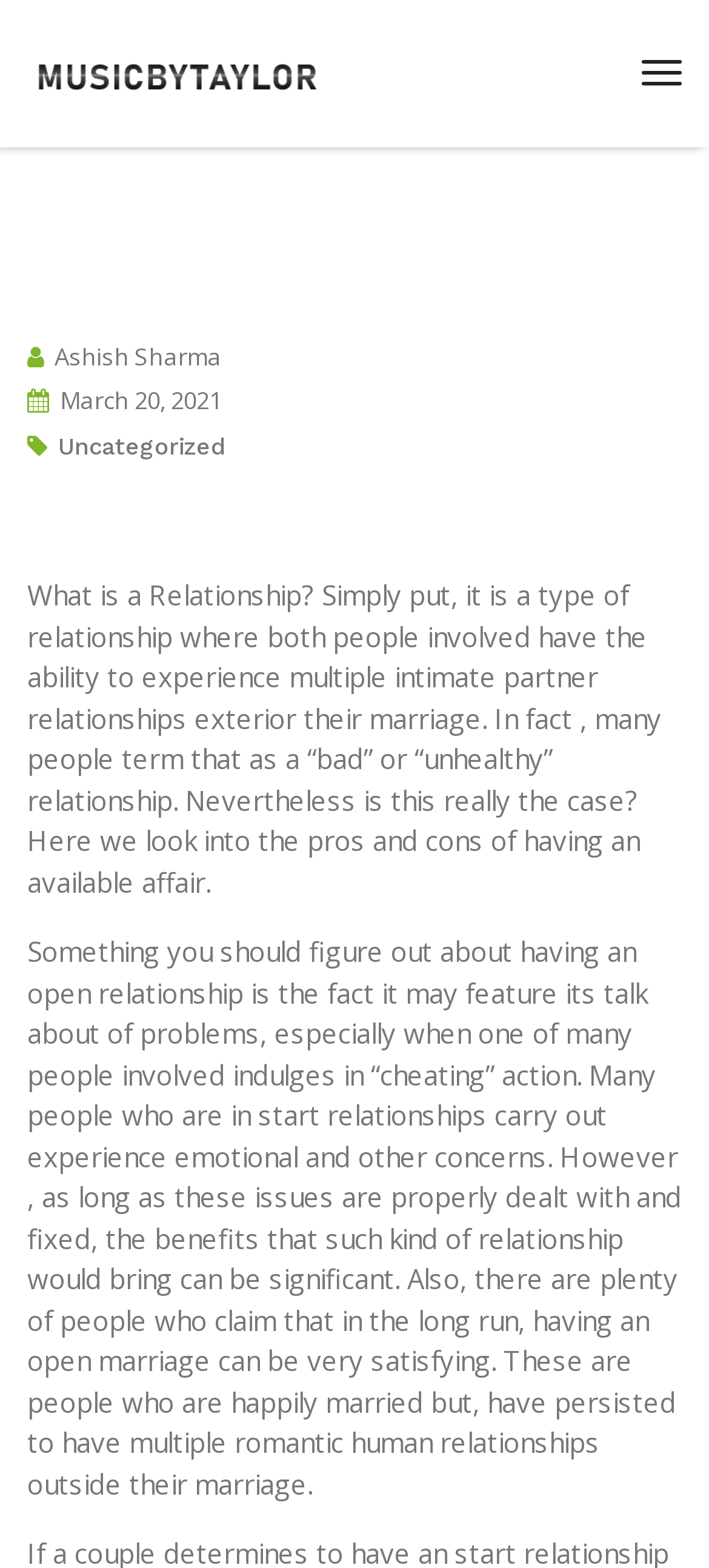Identify the bounding box for the UI element described as: "alt="logo" title="Music By Taylor"". The coordinates should be four float numbers between 0 and 1, i.e., [left, top, right, bottom].

[0.038, 0.0, 0.462, 0.094]